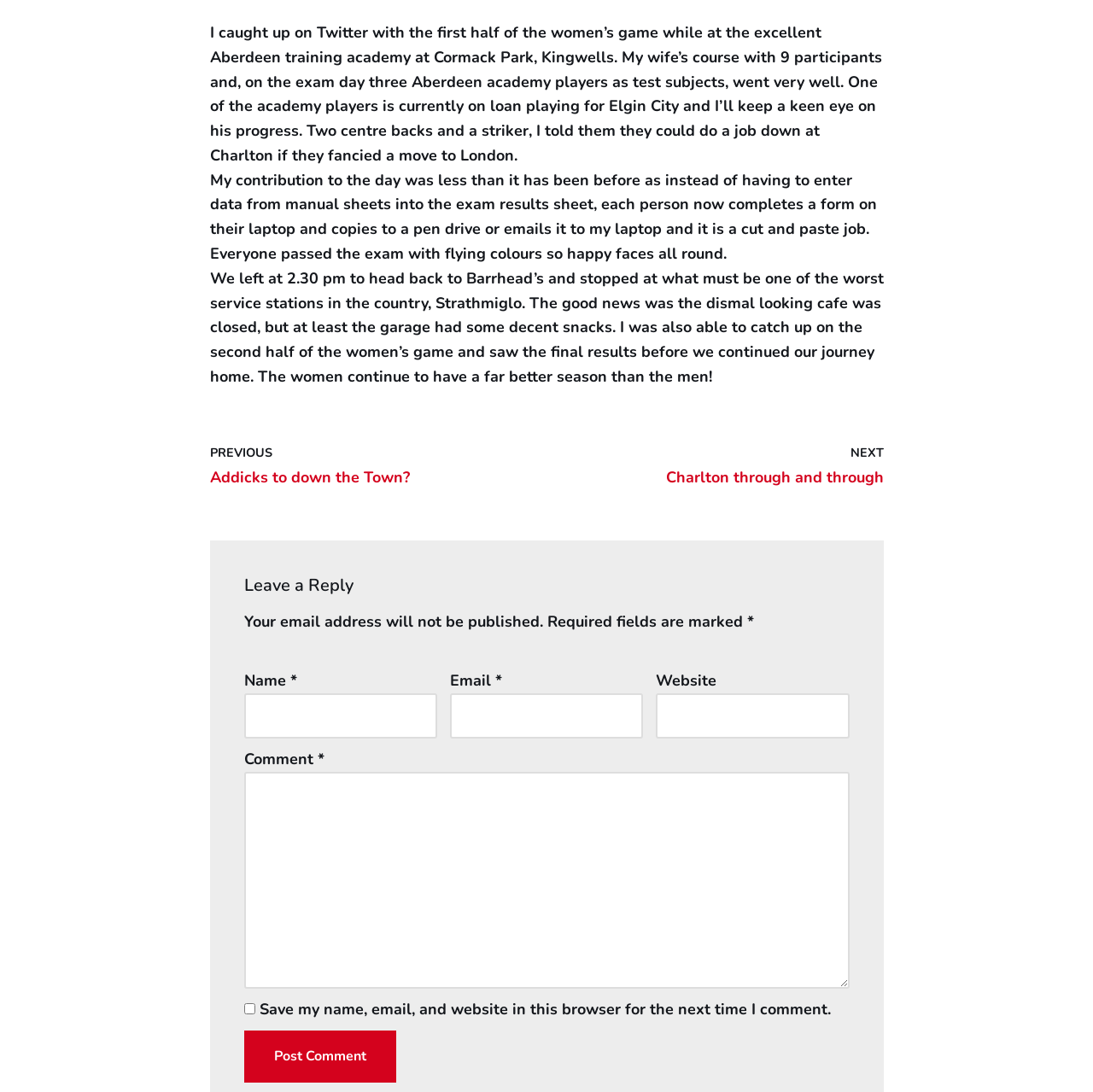Predict the bounding box coordinates for the UI element described as: "parent_node: Comment * name="comment"". The coordinates should be four float numbers between 0 and 1, presented as [left, top, right, bottom].

[0.223, 0.707, 0.777, 0.905]